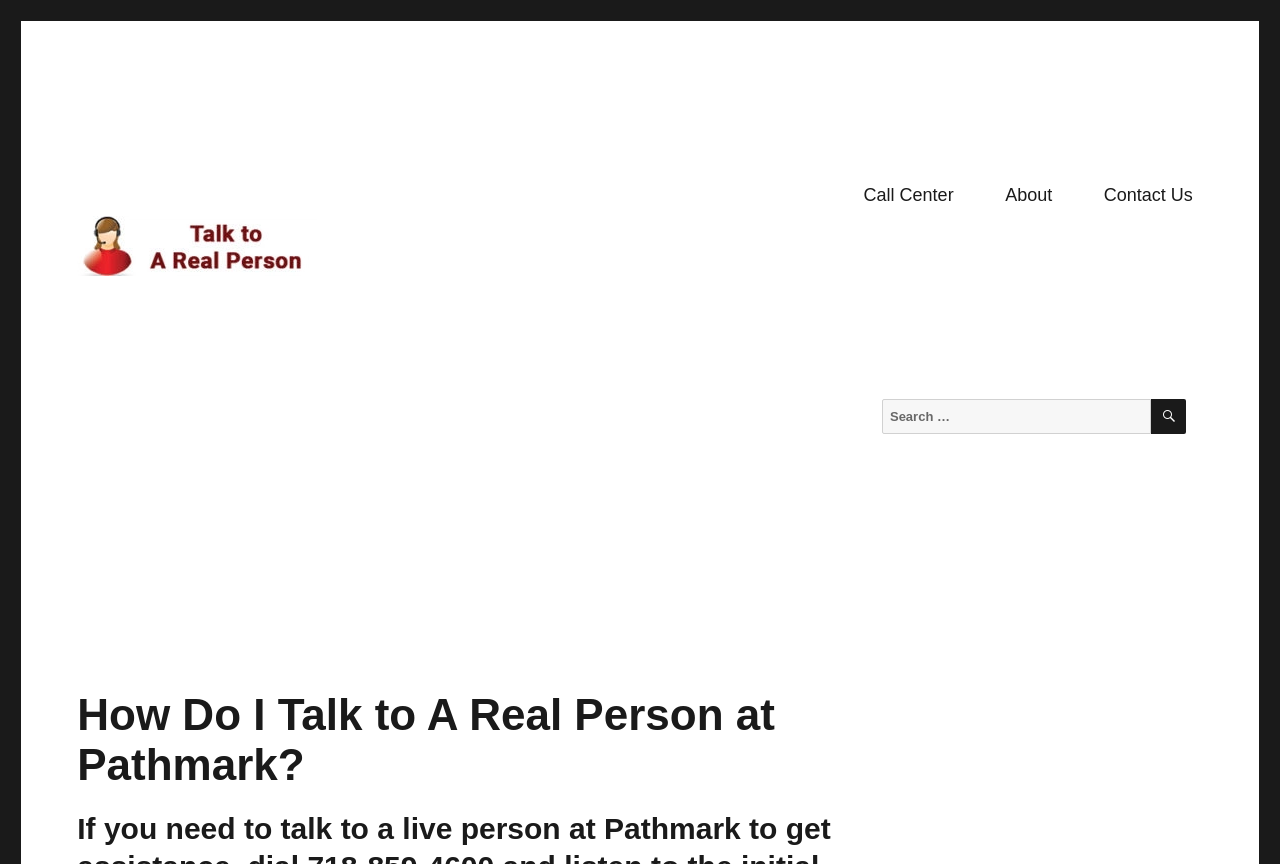What is the title of the heading that asks a question about talking to a real person at Pathmark?
Based on the visual information, provide a detailed and comprehensive answer.

The heading can be found on the webpage, and it asks a question that is relevant to the webpage's purpose. The heading is a prominent element on the page, indicating its importance for users seeking information.